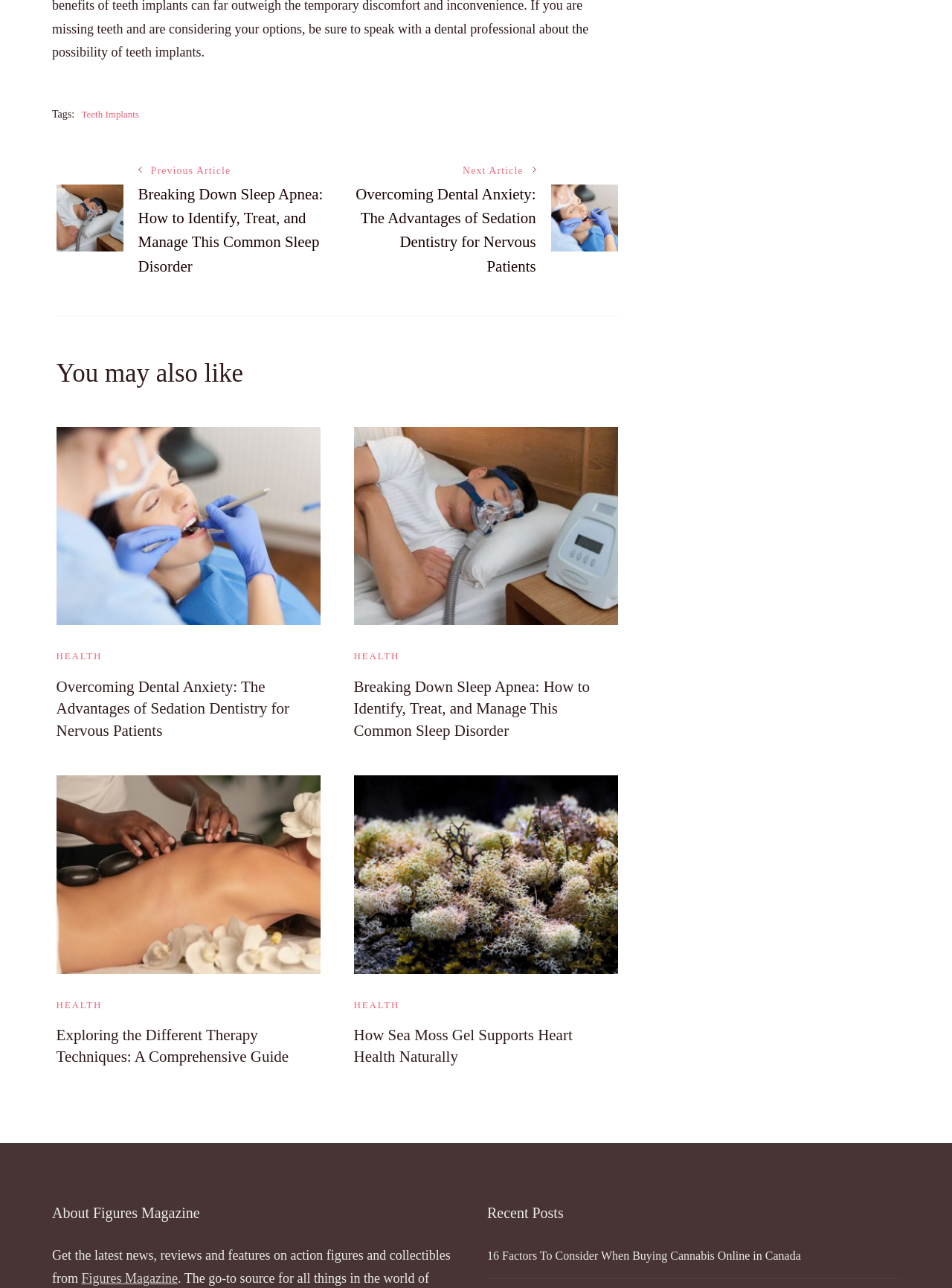How many articles are listed under 'You may also like'?
Give a one-word or short phrase answer based on the image.

4